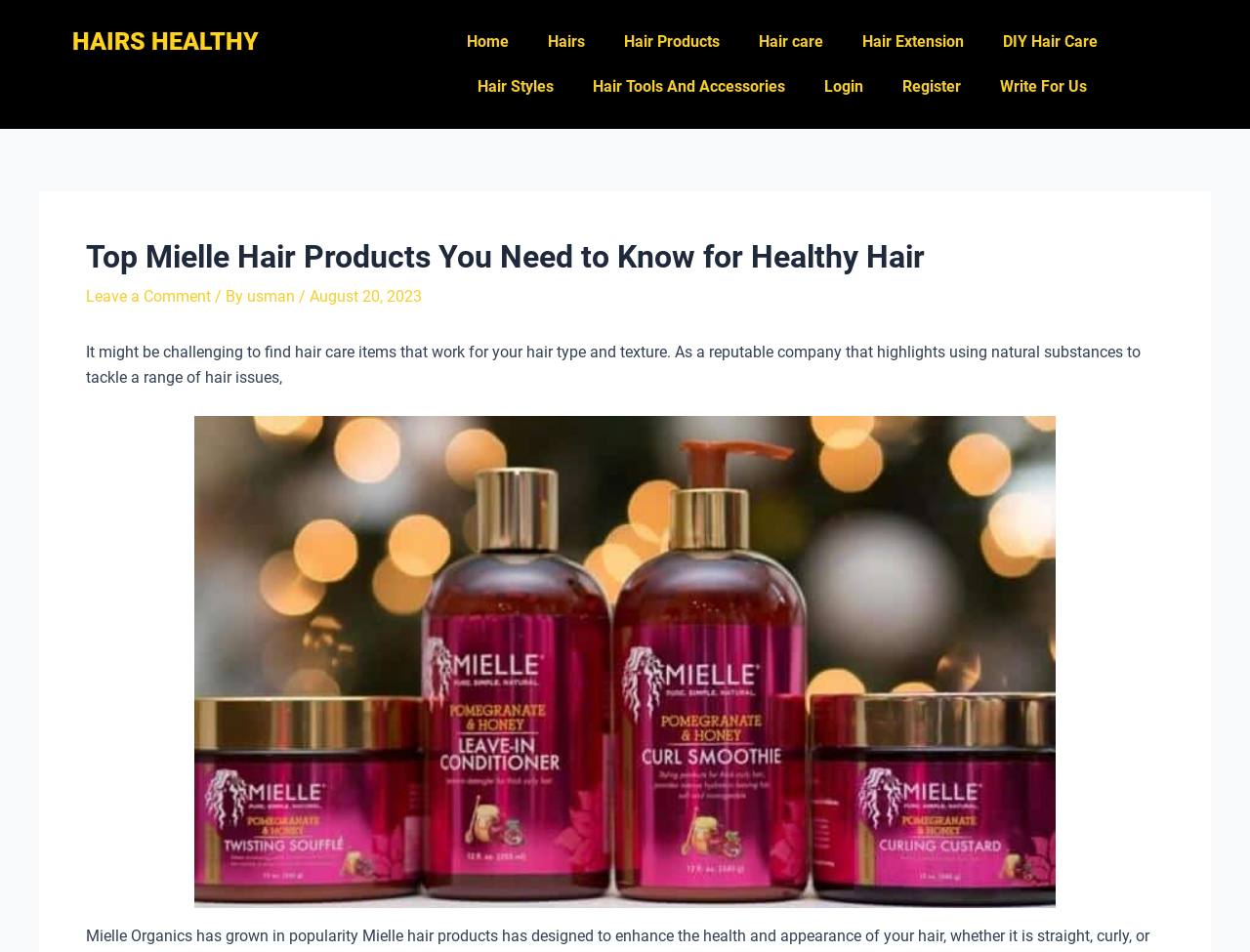Please respond to the question using a single word or phrase:
How many images are there on the page?

1